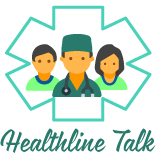Explain in detail what you see in the image.

The image features an illustrative logo for "Healthline Talk," prominently displaying a medical theme. In the center, a healthcare professional dressed in a green scrubs and stethoscope is flanked by two other figures, symbolizing a team in a healthcare setting. The design is surrounded by a light teal medical cross, reinforcing the health and wellness focus. Below the illustration, the text "Healthline Talk" is artistically presented, indicating a platform dedicated to health discussions and advice. This visual encapsulates a sense of community and support in health-related conversations.